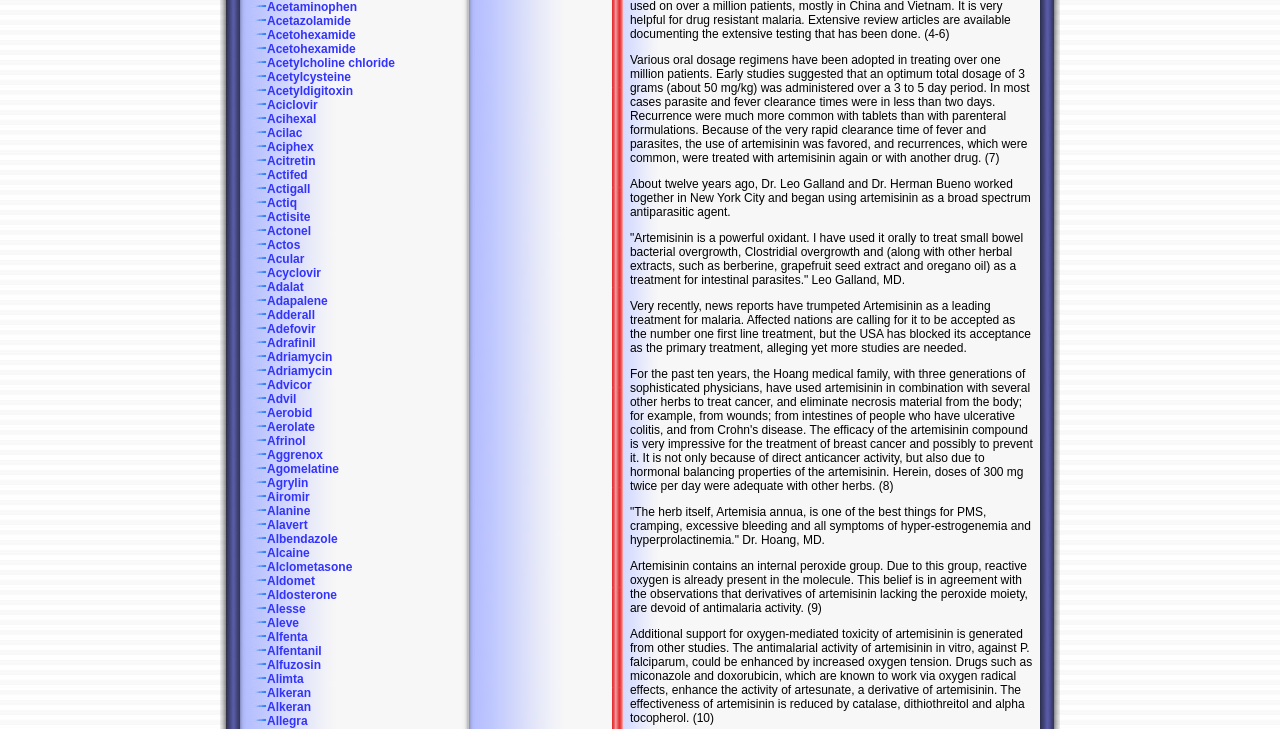From the webpage screenshot, predict the bounding box coordinates (top-left x, top-left y, bottom-right x, bottom-right y) for the UI element described here: Aerolate

[0.19, 0.577, 0.246, 0.596]